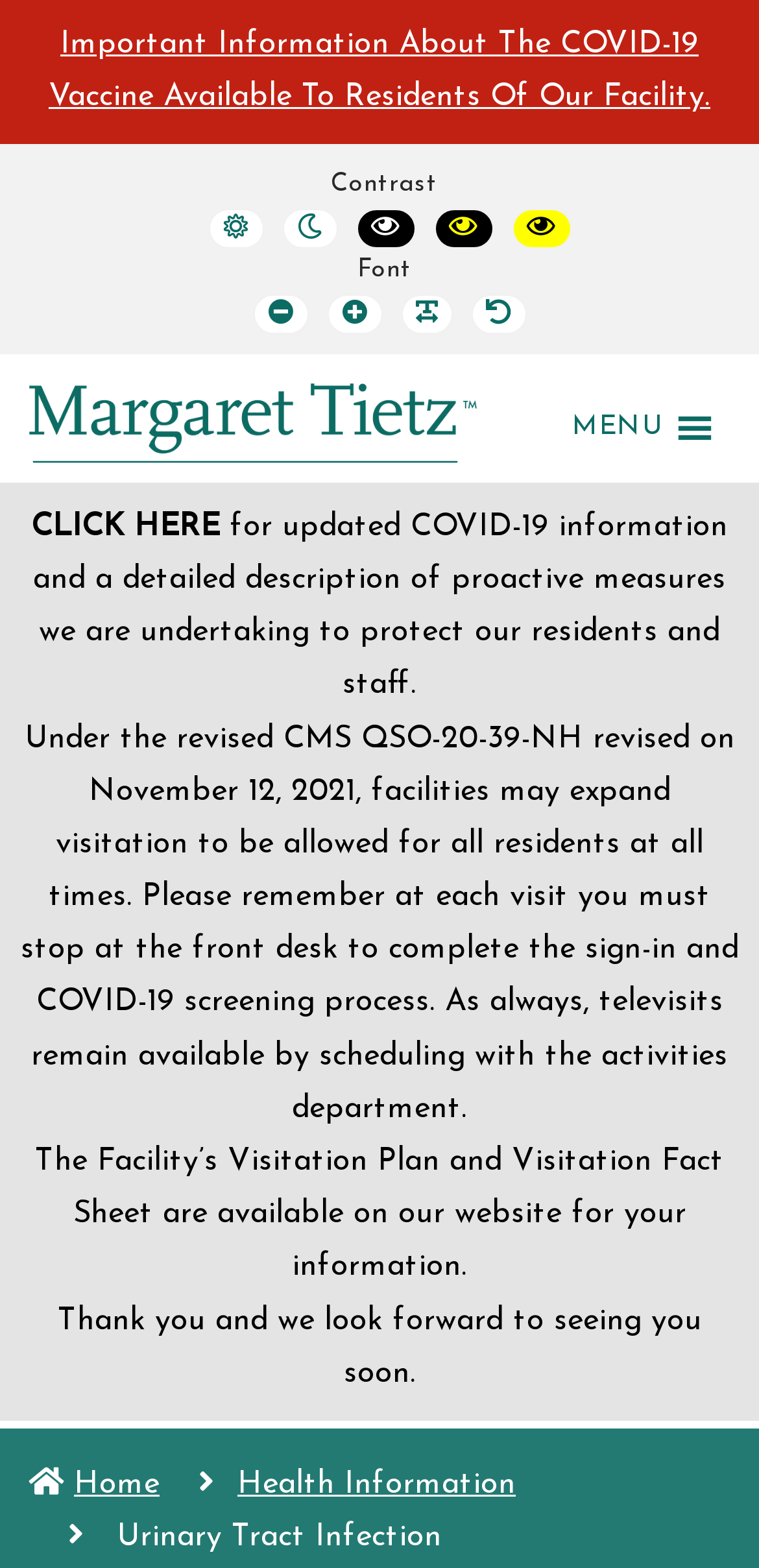From the element description Black and White contrast, predict the bounding box coordinates of the UI element. The coordinates must be specified in the format (top-left x, top-left y, bottom-right x, bottom-right y) and should be within the 0 to 1 range.

[0.468, 0.133, 0.547, 0.159]